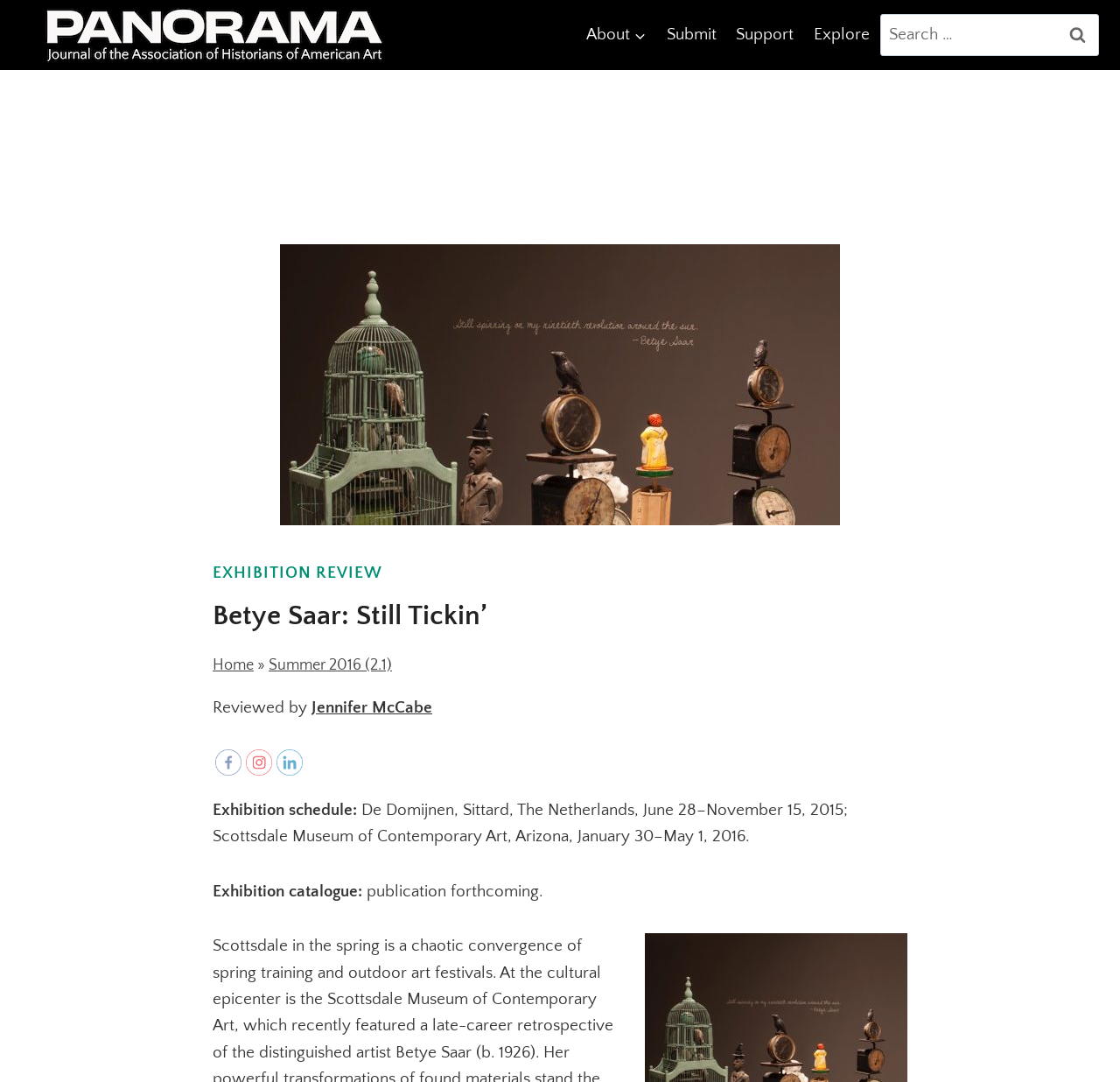Find the bounding box coordinates of the element I should click to carry out the following instruction: "View the Exhibition REVIEW".

[0.19, 0.521, 0.342, 0.538]